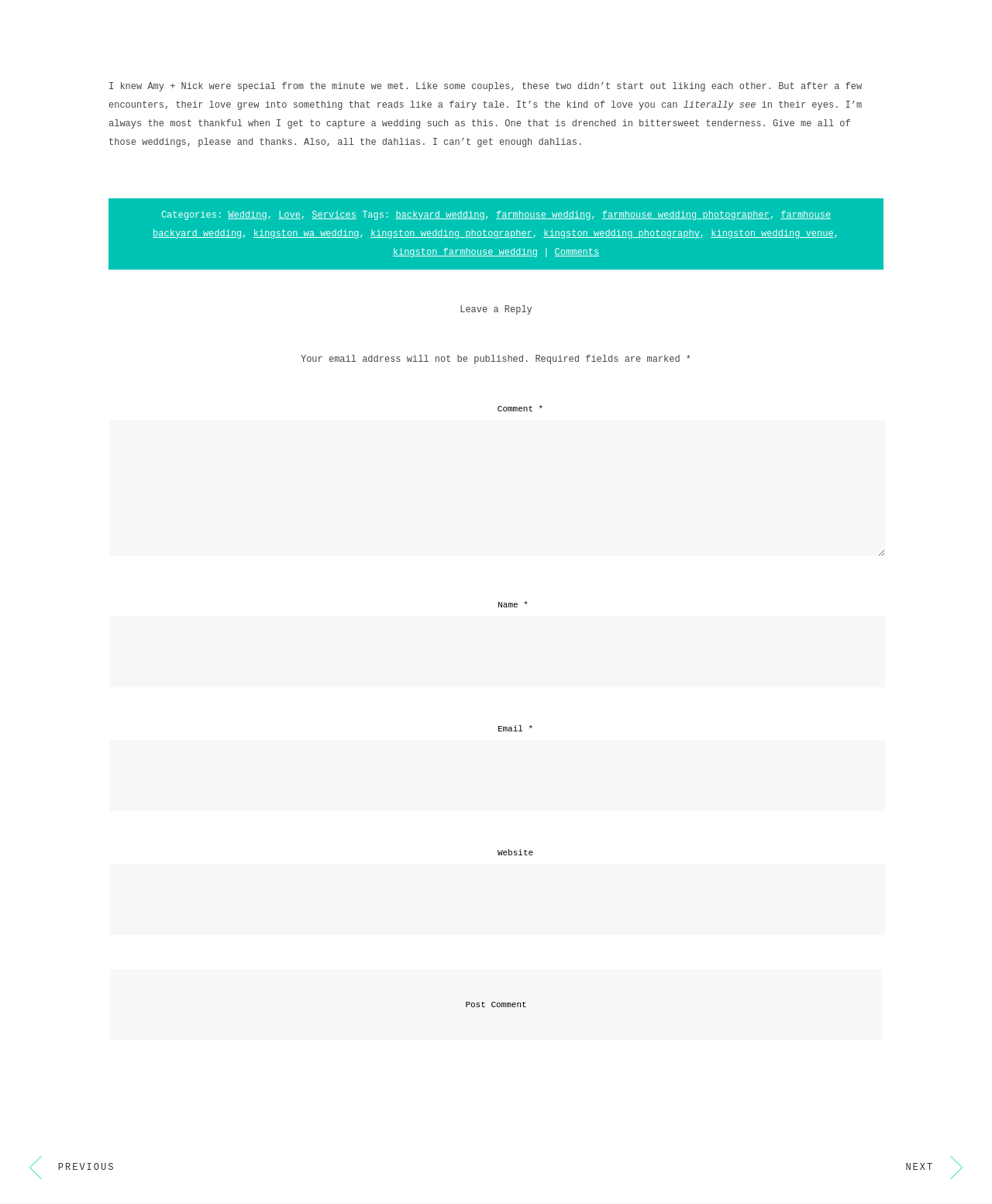What is the photographer's sentiment towards capturing weddings like this?
Please answer the question as detailed as possible.

The photographer expresses gratitude when they get to capture weddings like this, which is evident from the sentence 'I’m always the most thankful when I get to capture a wedding such as this'.